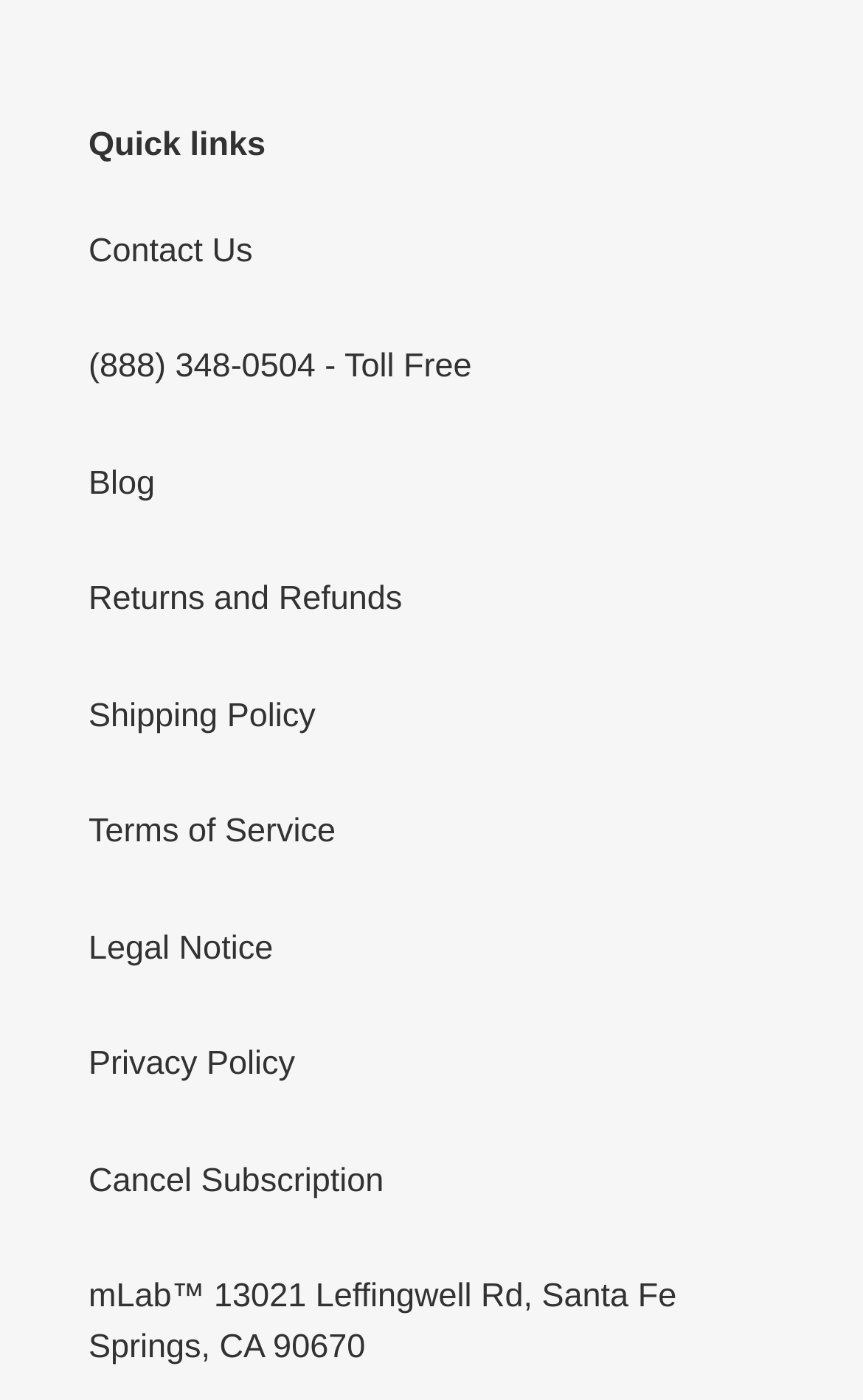Please find the bounding box coordinates for the clickable element needed to perform this instruction: "Visit the blog".

[0.103, 0.332, 0.18, 0.359]